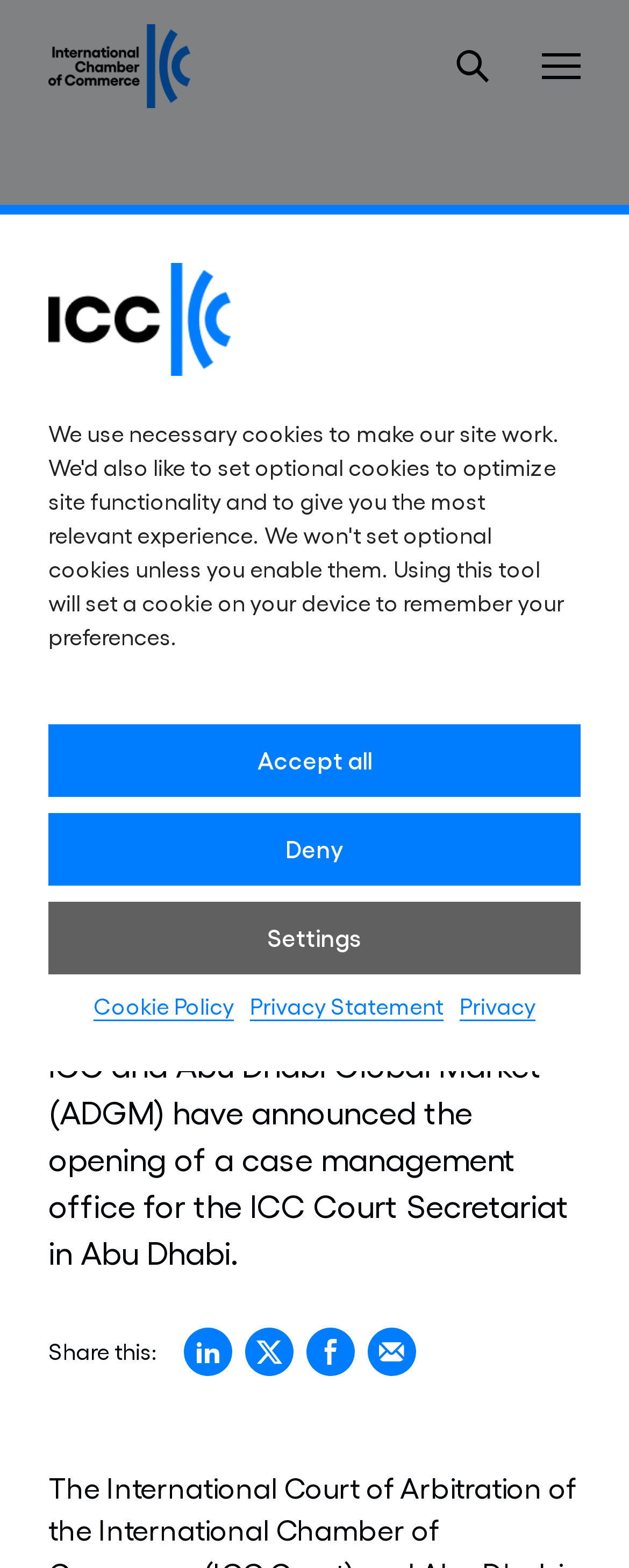Extract the primary header of the webpage and generate its text.

ICC Court to open 5th overseas case management office in ADGM